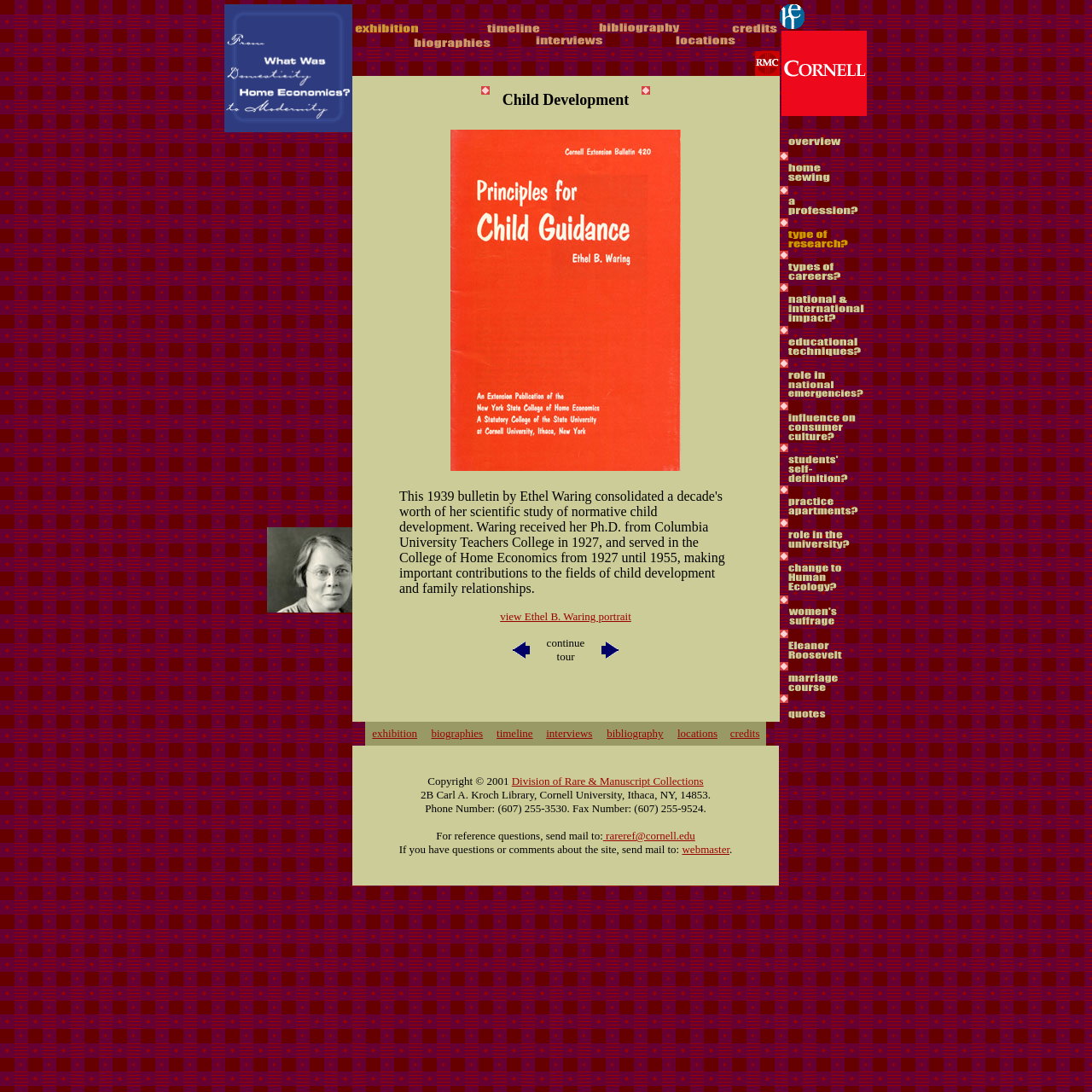Consider the image and give a detailed and elaborate answer to the question: 
What is the purpose of the images on this webpage?

Based on the webpage structure and content, it appears that the images on this webpage are used for decoration or illustration purposes, possibly to break up the text and make the content more visually appealing.